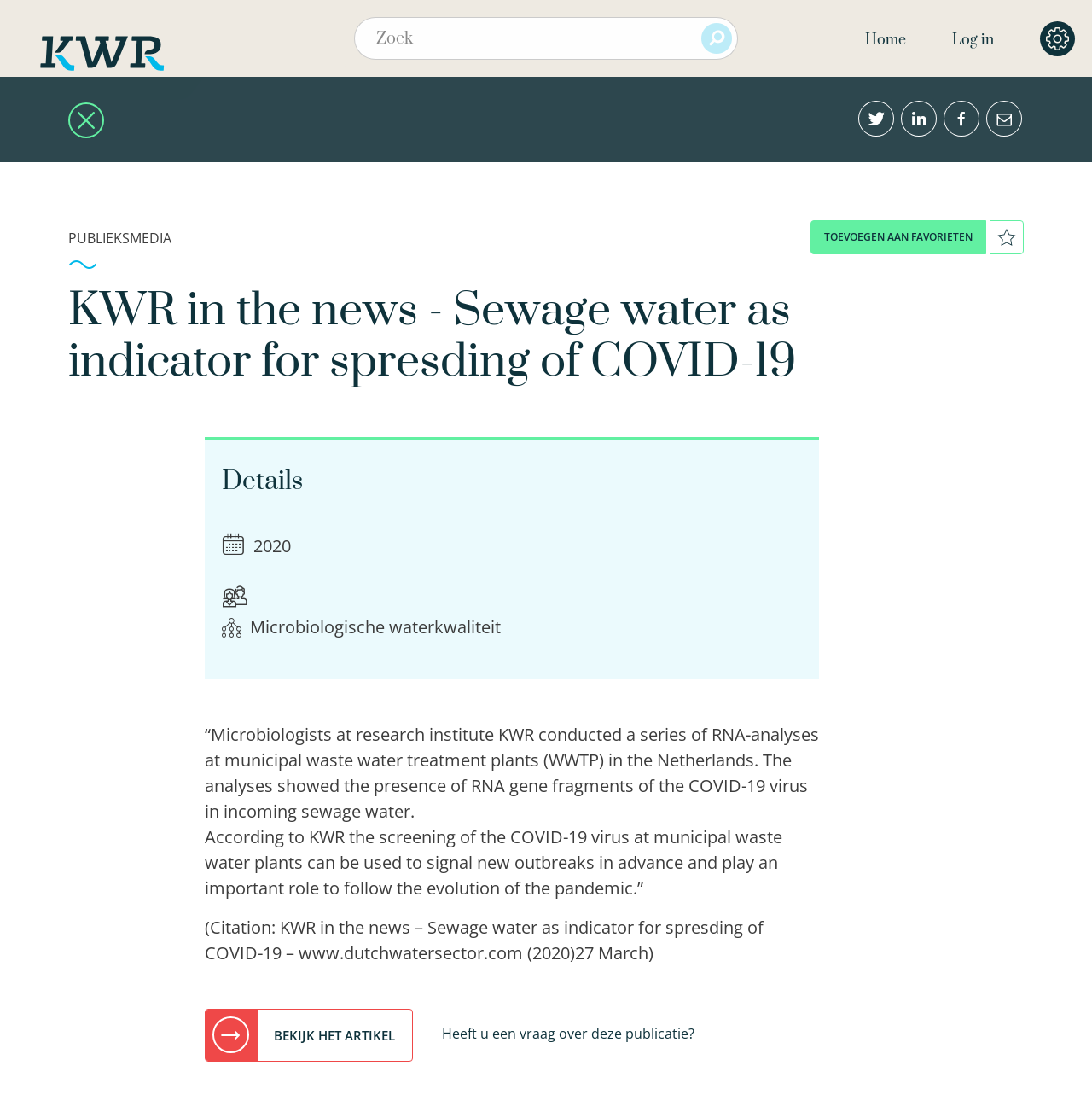What is the year mentioned in the article?
Analyze the image and provide a thorough answer to the question.

I located the year 2020 in the time element that displays the publication date of the article.